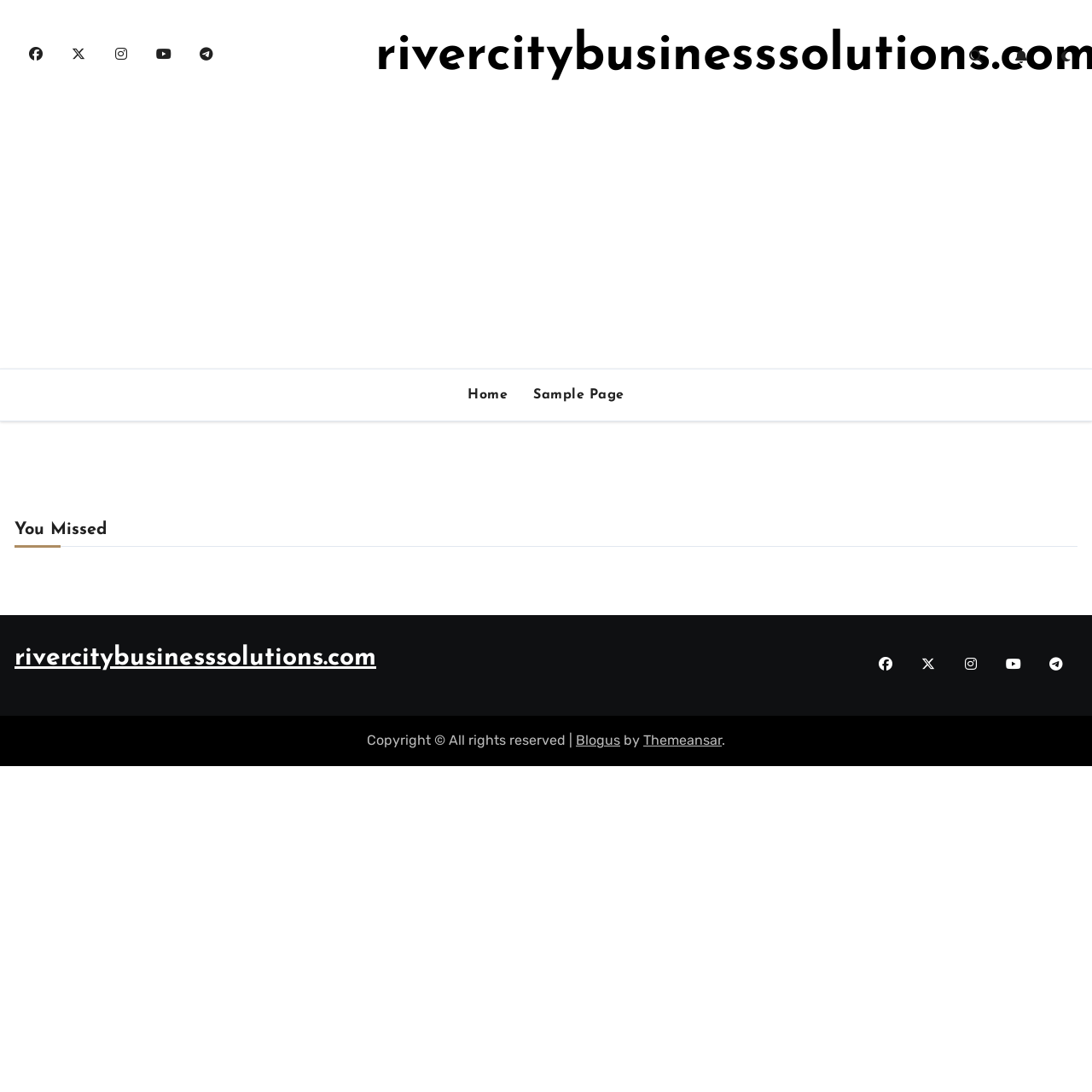Determine the bounding box coordinates for the area that should be clicked to carry out the following instruction: "Click the Previous slide button".

[0.021, 0.407, 0.048, 0.434]